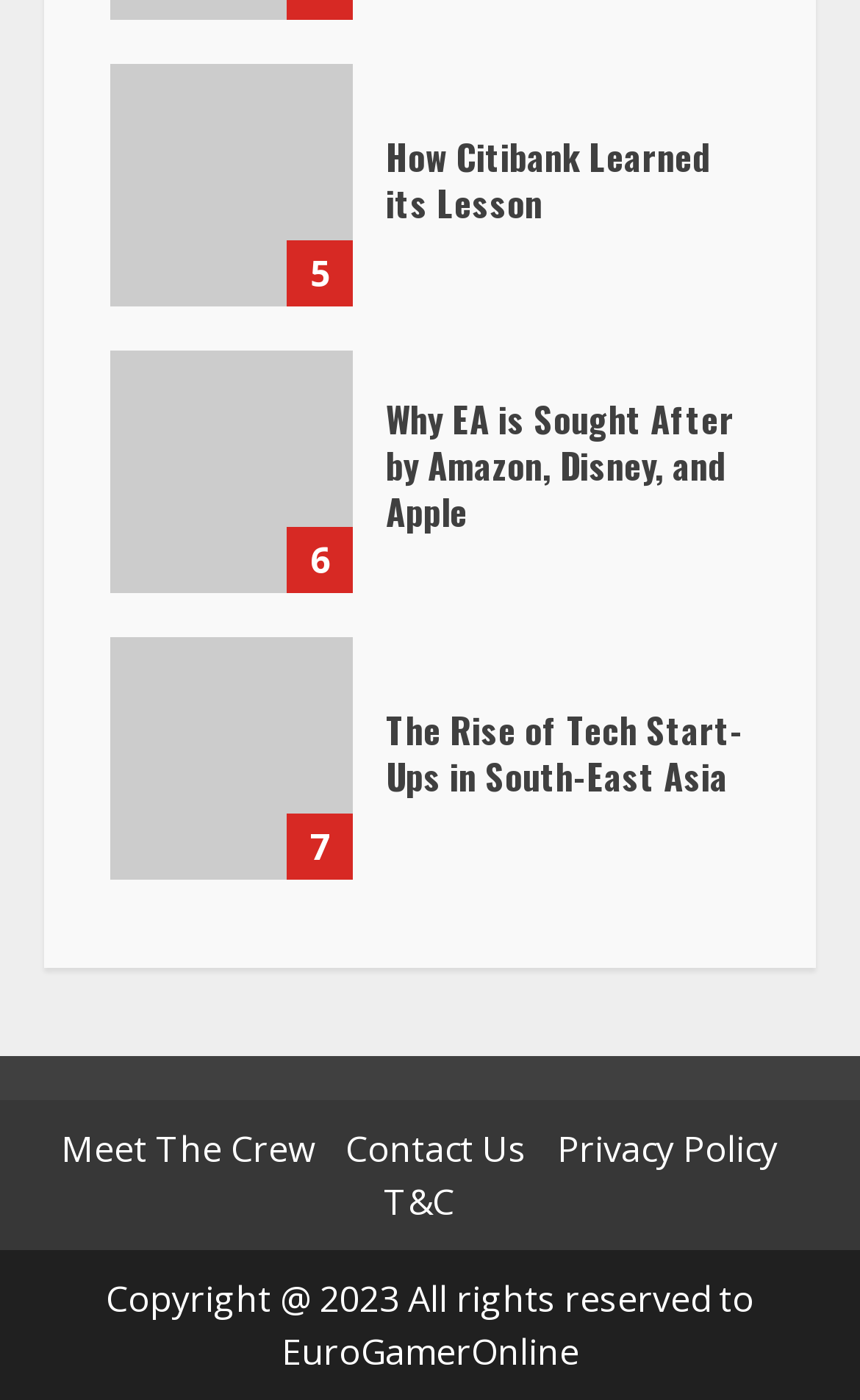What is the position of the 'Meet The Crew' link?
Analyze the image and provide a thorough answer to the question.

I analyzed the bounding box coordinates of the 'Meet The Crew' link element and found that its y1 coordinate is 0.803, which is relatively high compared to other elements, indicating that it is located at the top of the webpage. Its x1 coordinate is 0.071, which is relatively low, indicating that it is located on the left side of the webpage.